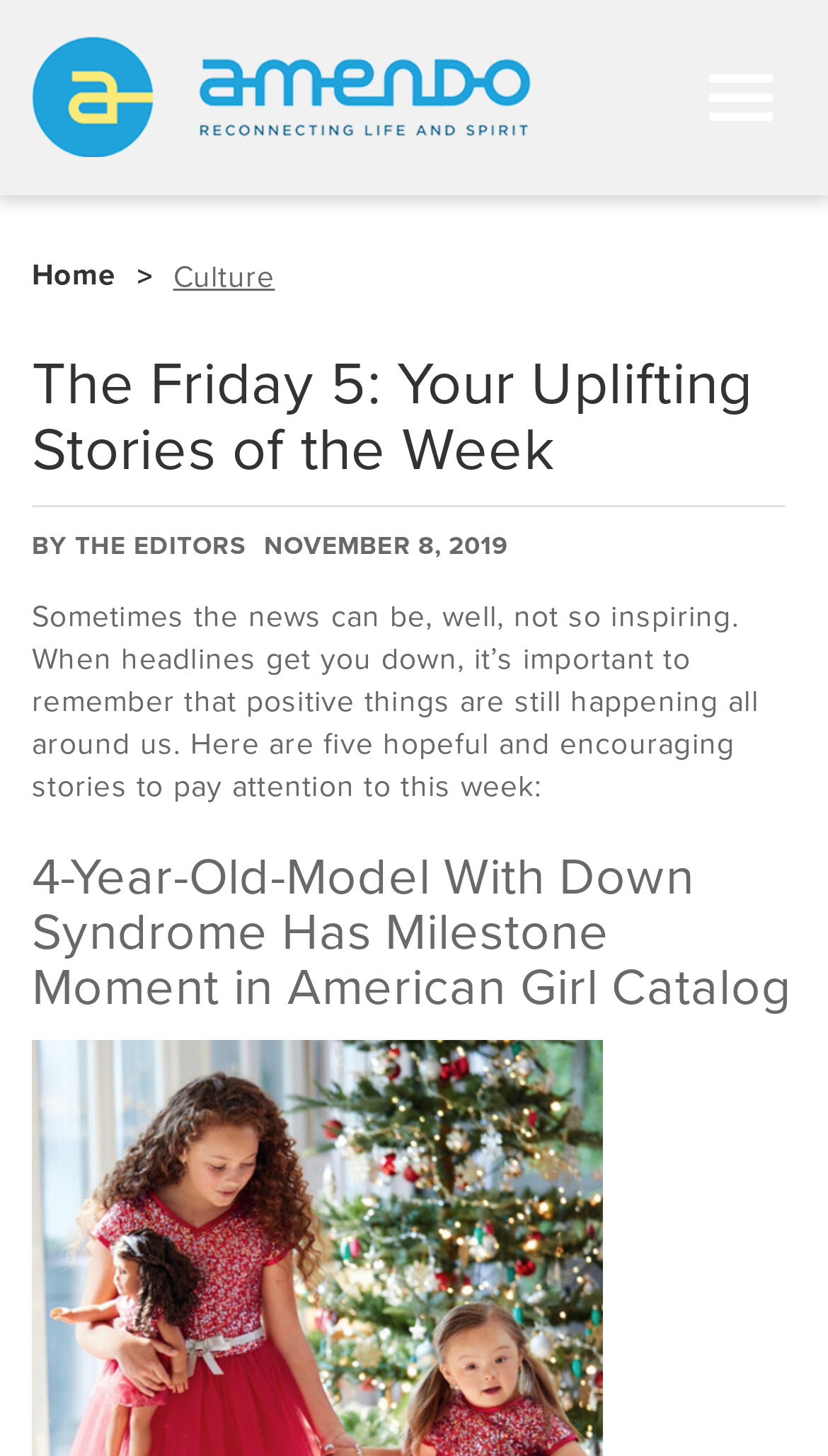Given the element description "Home" in the screenshot, predict the bounding box coordinates of that UI element.

[0.038, 0.177, 0.14, 0.202]